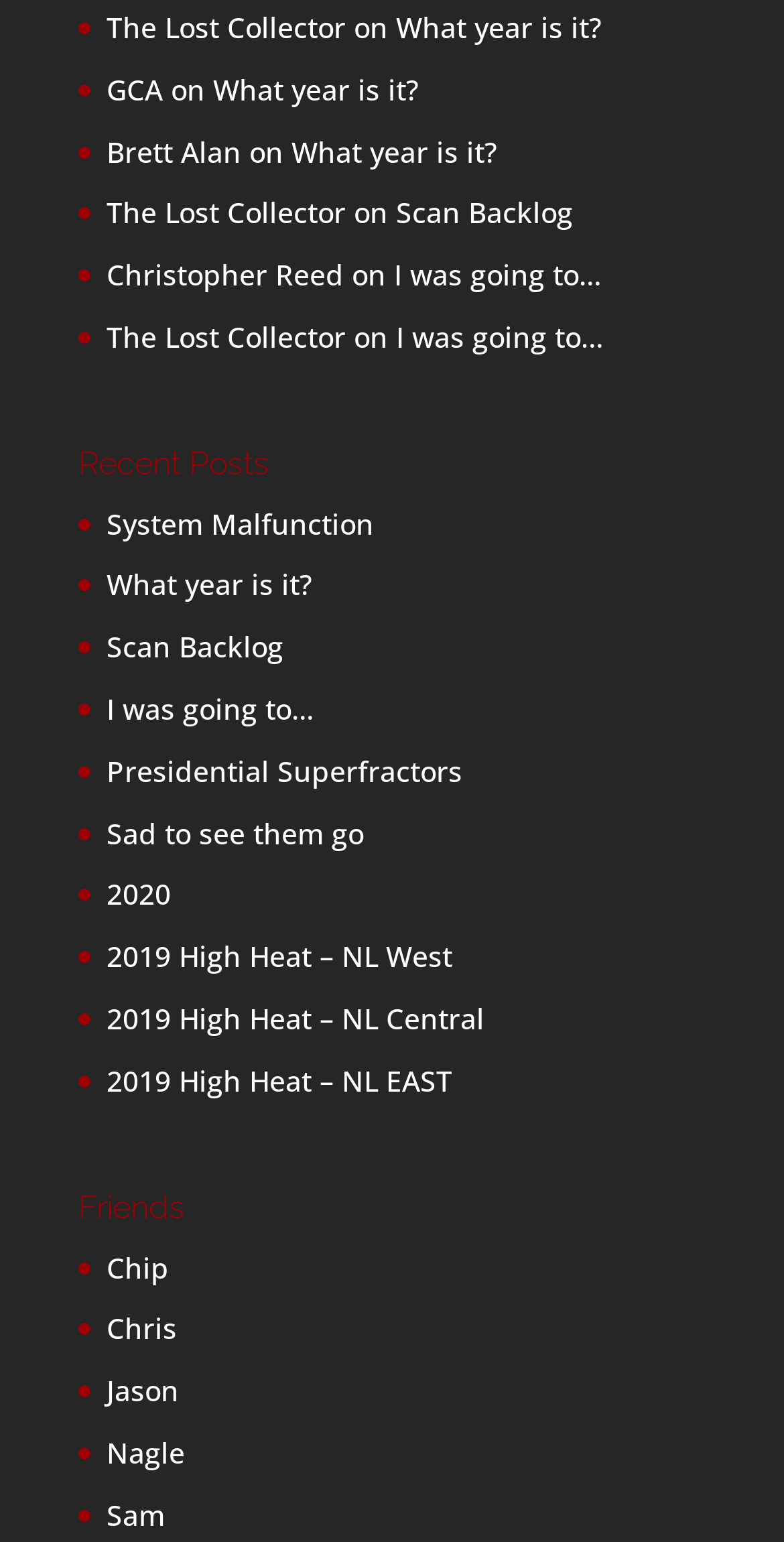What is the category of the posts listed under 'Recent Posts'?
Please answer the question with as much detail as possible using the screenshot.

The category of the posts listed under 'Recent Posts' cannot be determined as they have different titles such as 'System Malfunction', 'What year is it?', 'Scan Backlog', etc. which do not suggest a specific category.